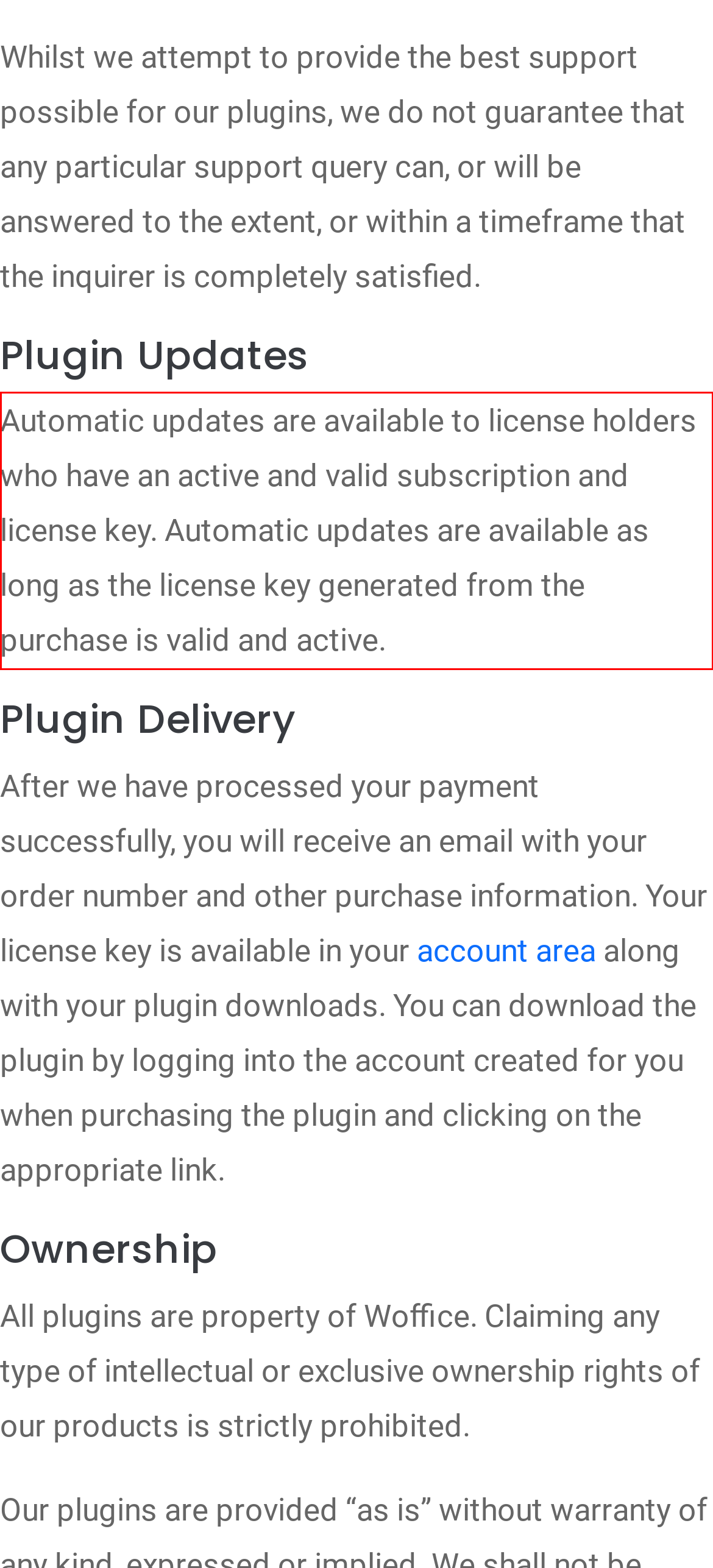You are given a screenshot showing a webpage with a red bounding box. Perform OCR to capture the text within the red bounding box.

Automatic updates are available to license holders who have an active and valid subscription and license key. Automatic updates are available as long as the license key generated from the purchase is valid and active.